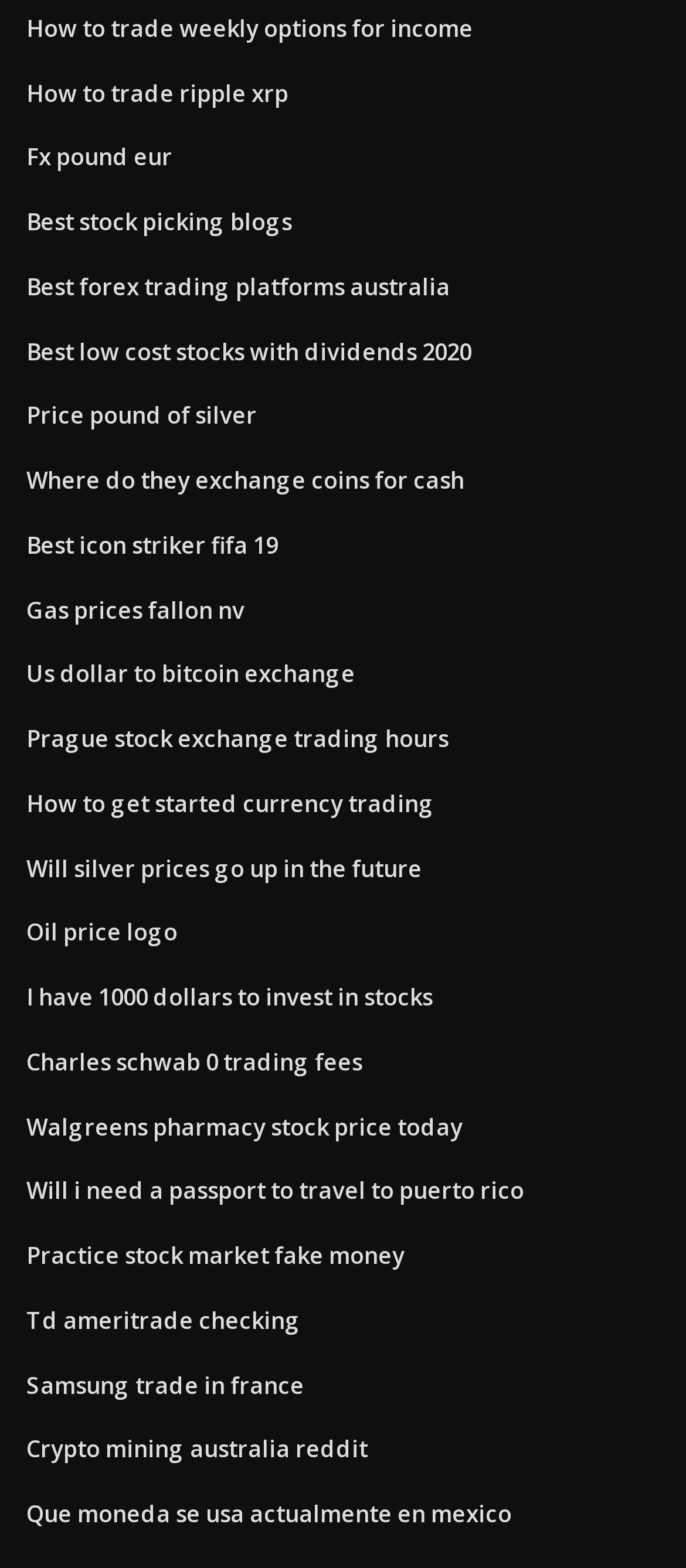Find the bounding box coordinates for the element that must be clicked to complete the instruction: "Click on Crack Only". The coordinates should be four float numbers between 0 and 1, indicated as [left, top, right, bottom].

None